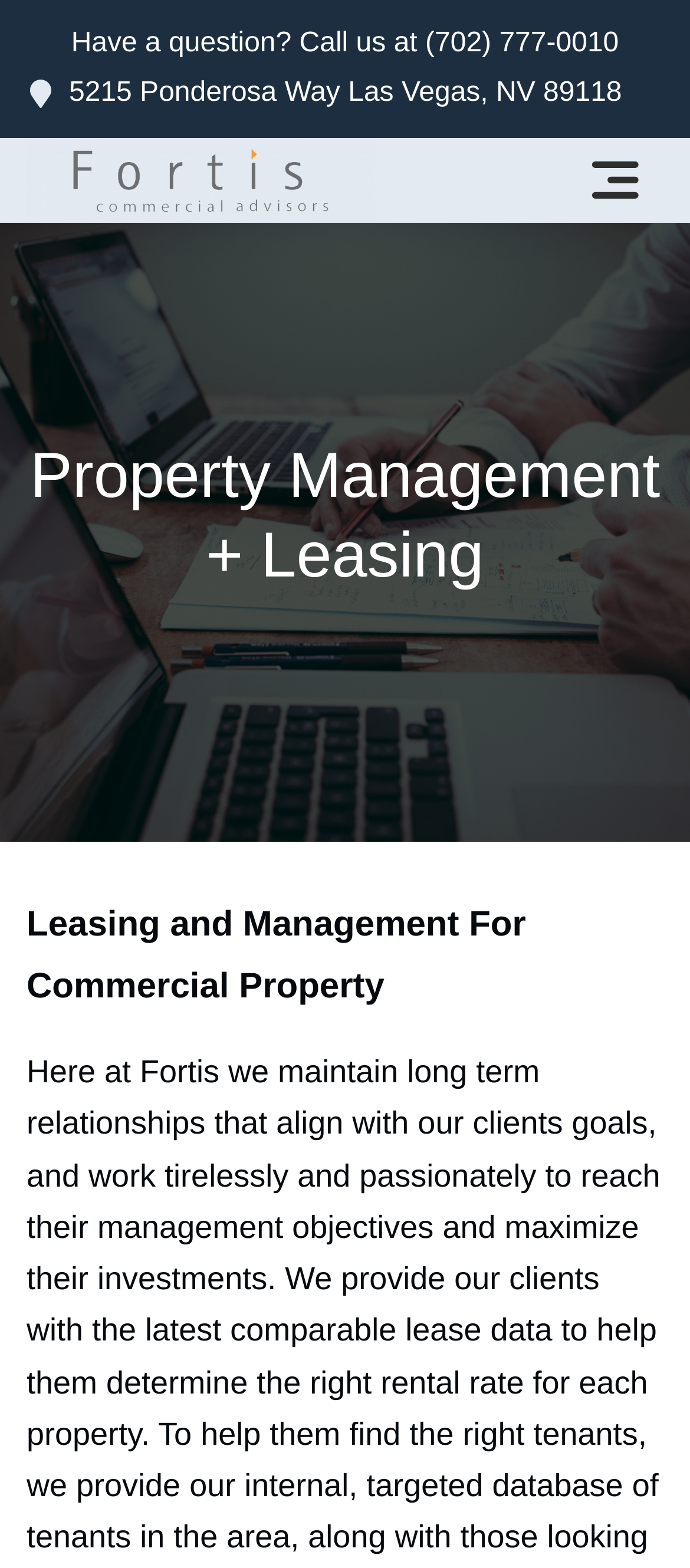Is there a menu on the webpage?
Look at the image and respond with a one-word or short phrase answer.

Yes